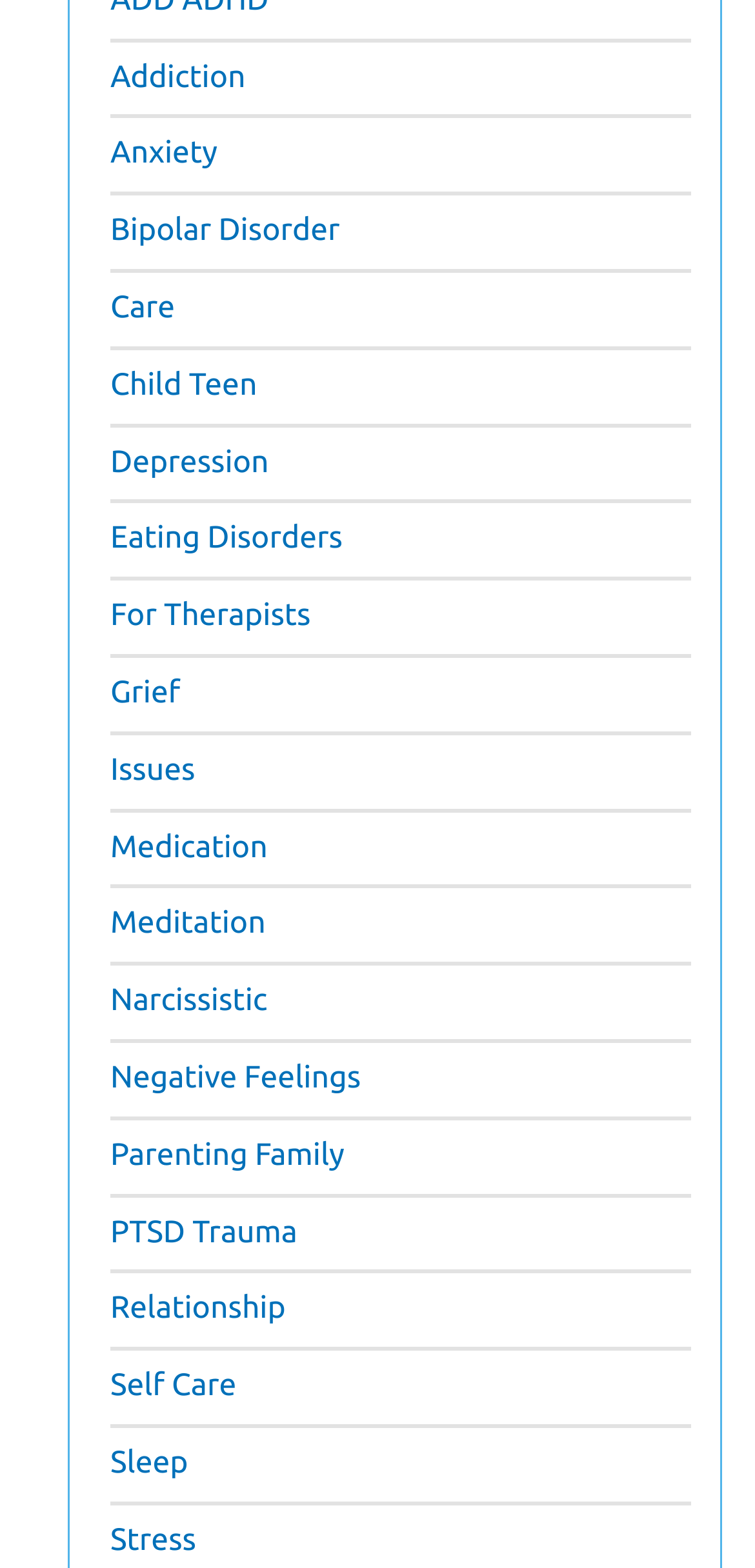How many links are related to mental health?
Based on the image, provide a one-word or brief-phrase response.

20